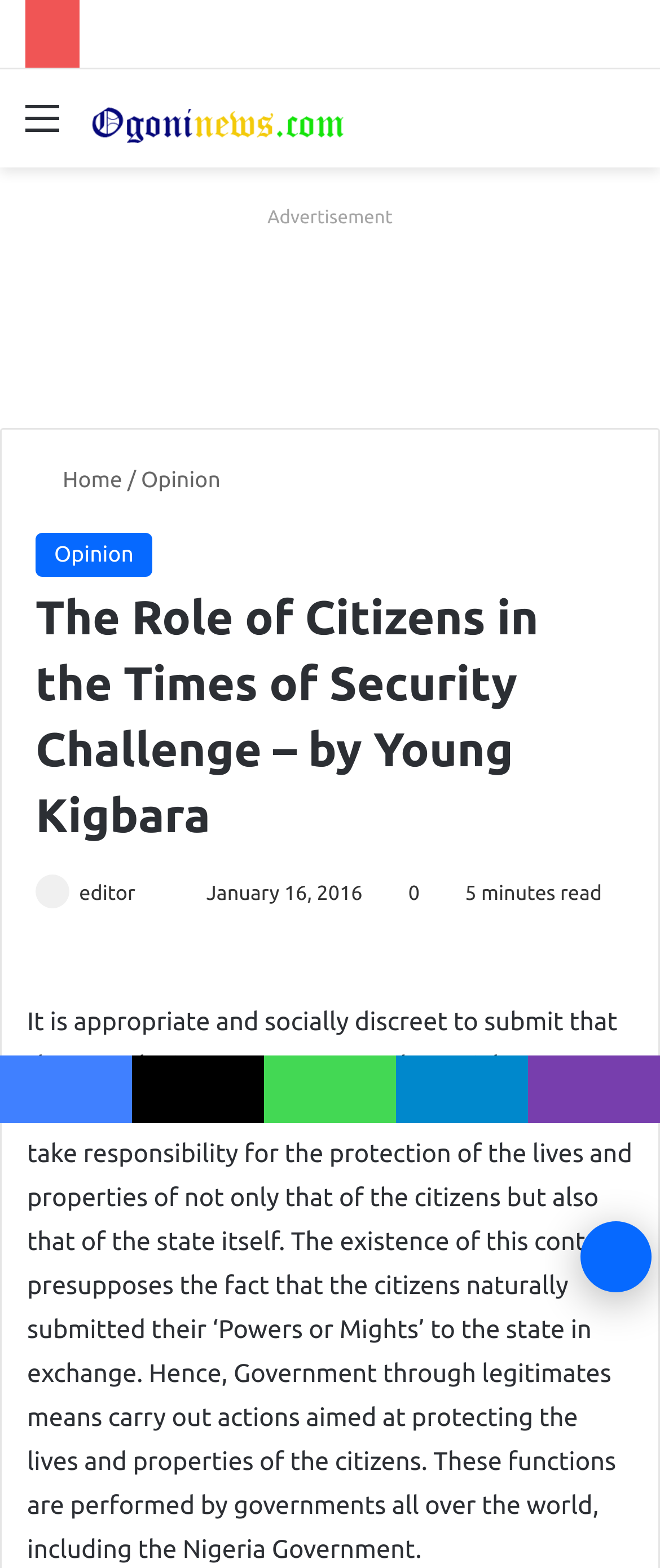Given the element description: "Send an email", predict the bounding box coordinates of this UI element. The coordinates must be four float numbers between 0 and 1, given as [left, top, right, bottom].

[0.212, 0.564, 0.243, 0.578]